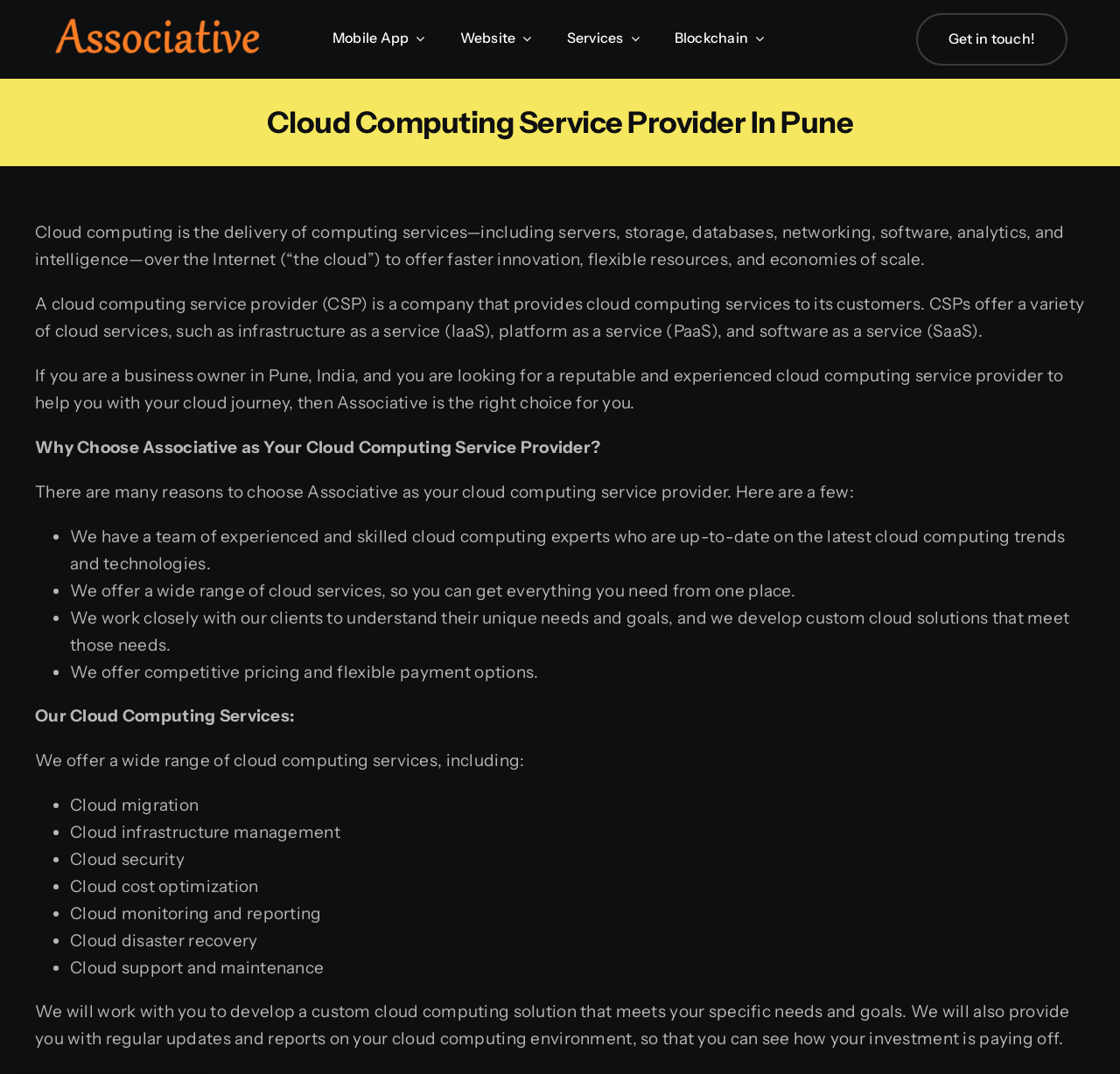Provide a brief response in the form of a single word or phrase:
What is Associative?

Cloud computing service provider